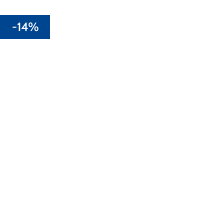Break down the image and describe each part extensively.

The image features a promotional badge displaying a discount of "-14%." This badge is typically used in an online shopping context to highlight a price reduction on a specific product, encouraging customers to make a purchase. Positioned prominently, such badges are key marketing tools that draw attention to deals, helping consumers identify savings available on various products, such as medications or health-related items. In this instance, it likely pertains to a product featured alongside the badge, enhancing the overall shopping experience by providing clear, visual information about the current price advantage.